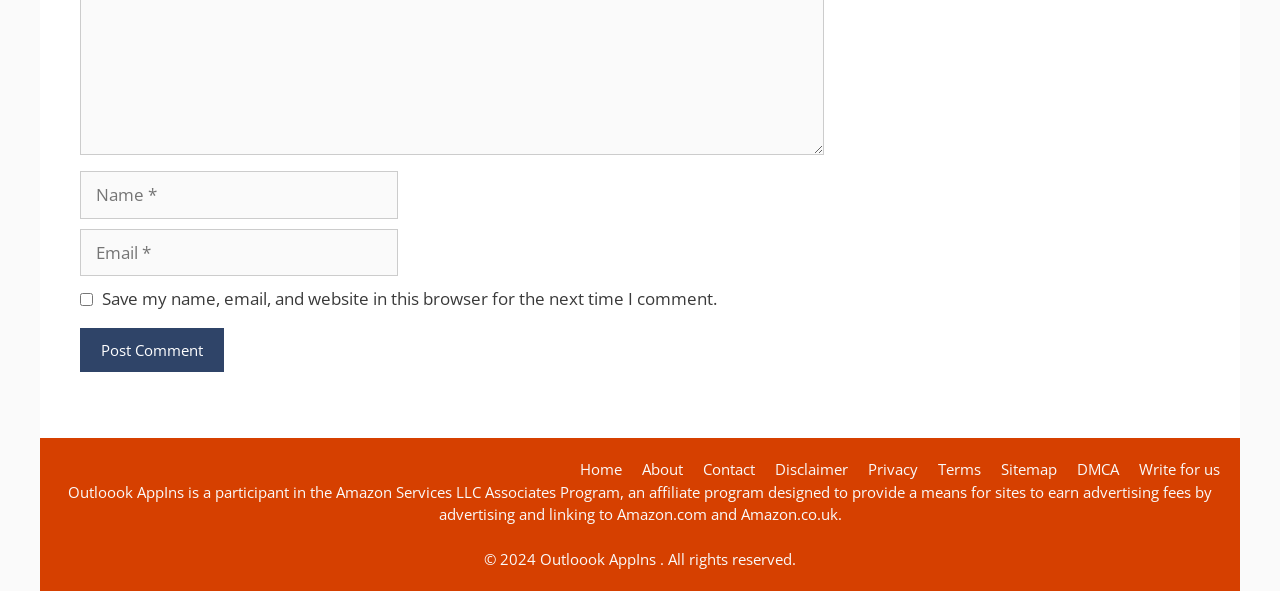Answer the question briefly using a single word or phrase: 
What is the label of the first text box?

Name